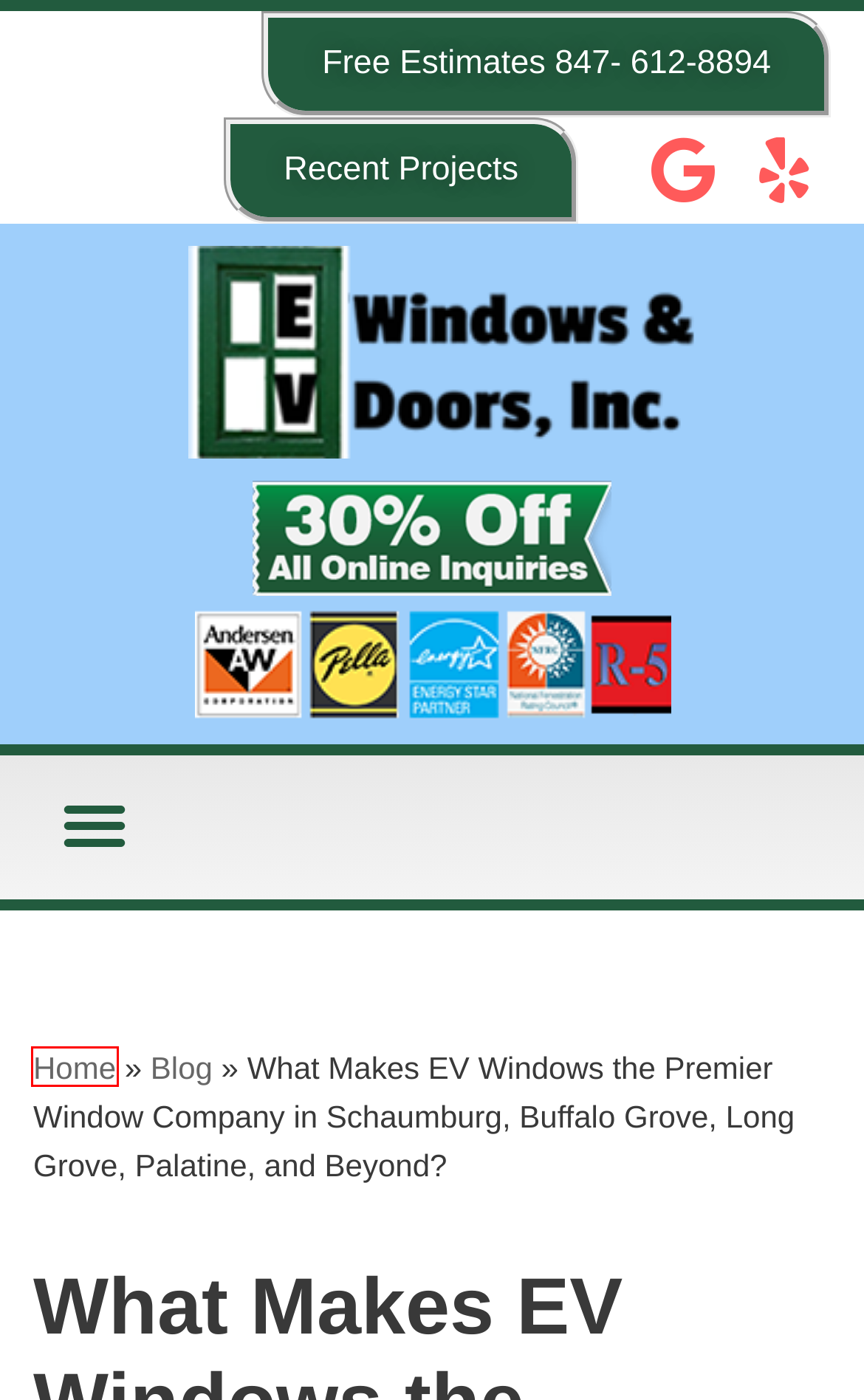Observe the screenshot of a webpage with a red bounding box highlighting an element. Choose the webpage description that accurately reflects the new page after the element within the bounding box is clicked. Here are the candidates:
A. Blog - EV Windows & Doors, Inc.
B. Recent Projects - EV Windows & Doors, Inc.
C. EV Windows, Author at EV Windows & Doors, Inc.
D. Home
E. Home - EV Windows & Doors, Inc.
F. SEM, SEO, Social Media, Live Chat Digital Agency | Digital Destination
G. Replacement Windows - EV Windows & Doors, Inc.
H. Contact Us - EV Windows & Doors, Inc.

E